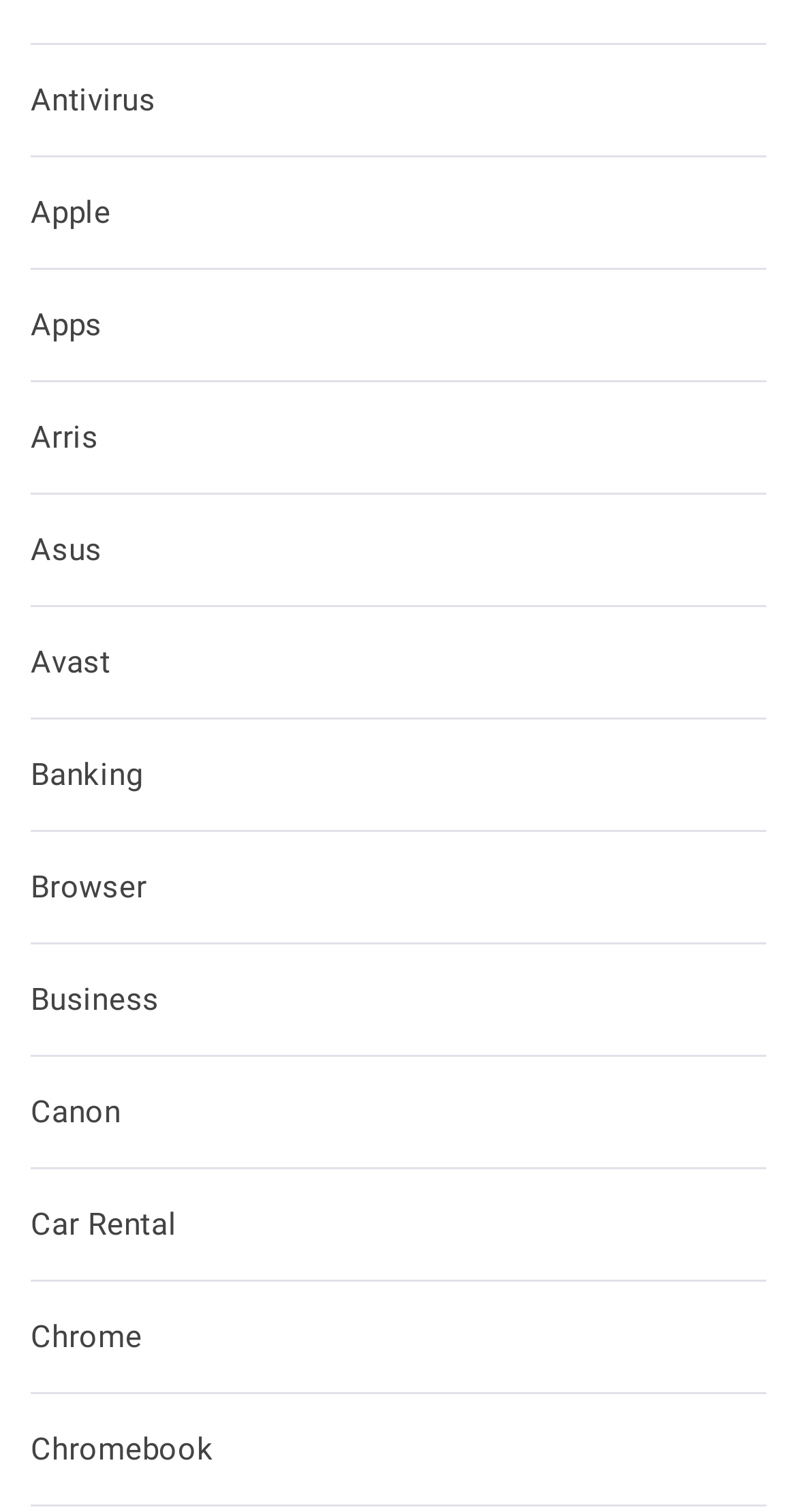Extract the bounding box coordinates for the UI element described as: "Browser".

[0.038, 0.575, 0.184, 0.599]